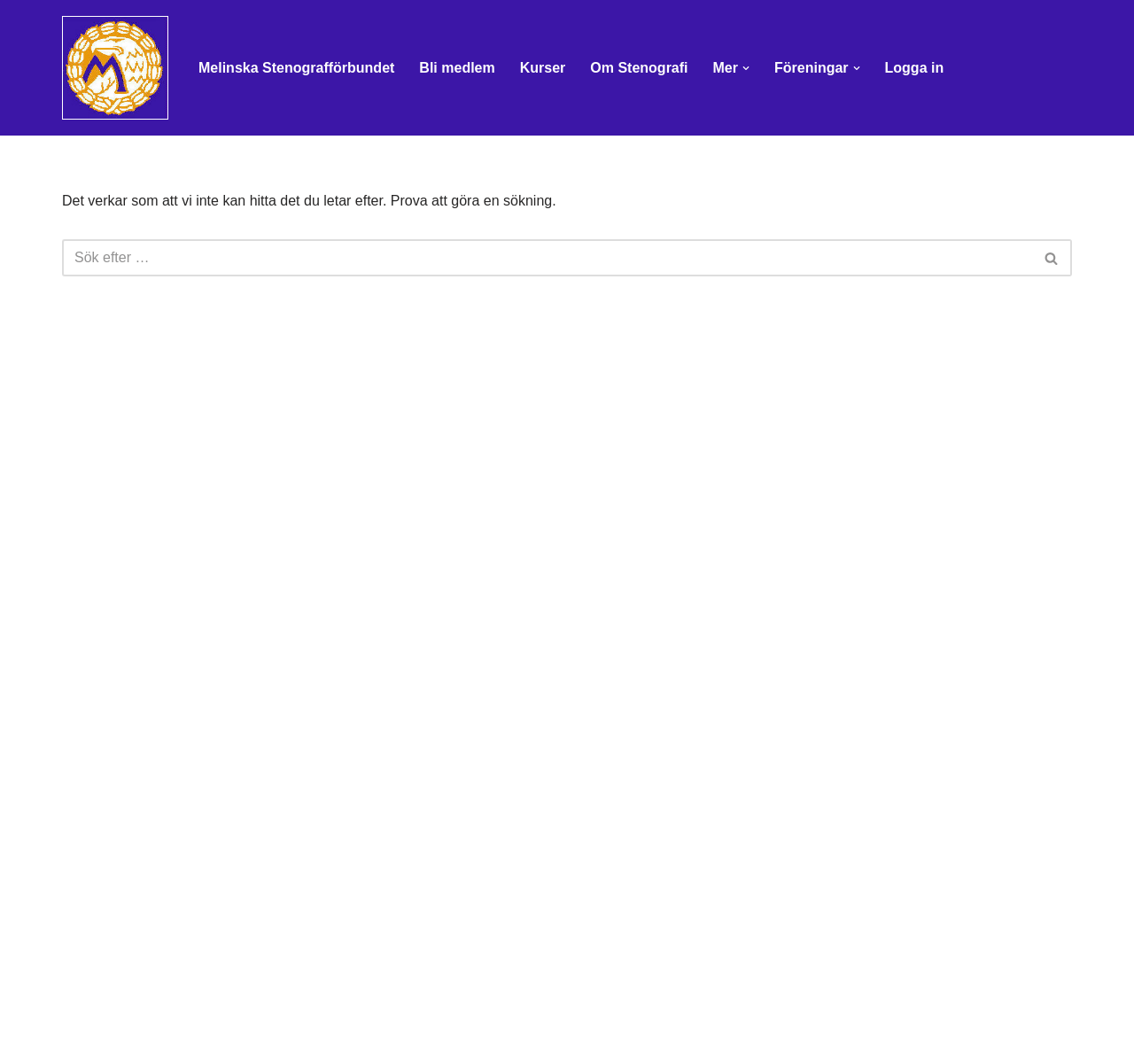Identify the bounding box coordinates of the part that should be clicked to carry out this instruction: "Click on the 'Hoppa till innehåll' link".

[0.0, 0.027, 0.023, 0.043]